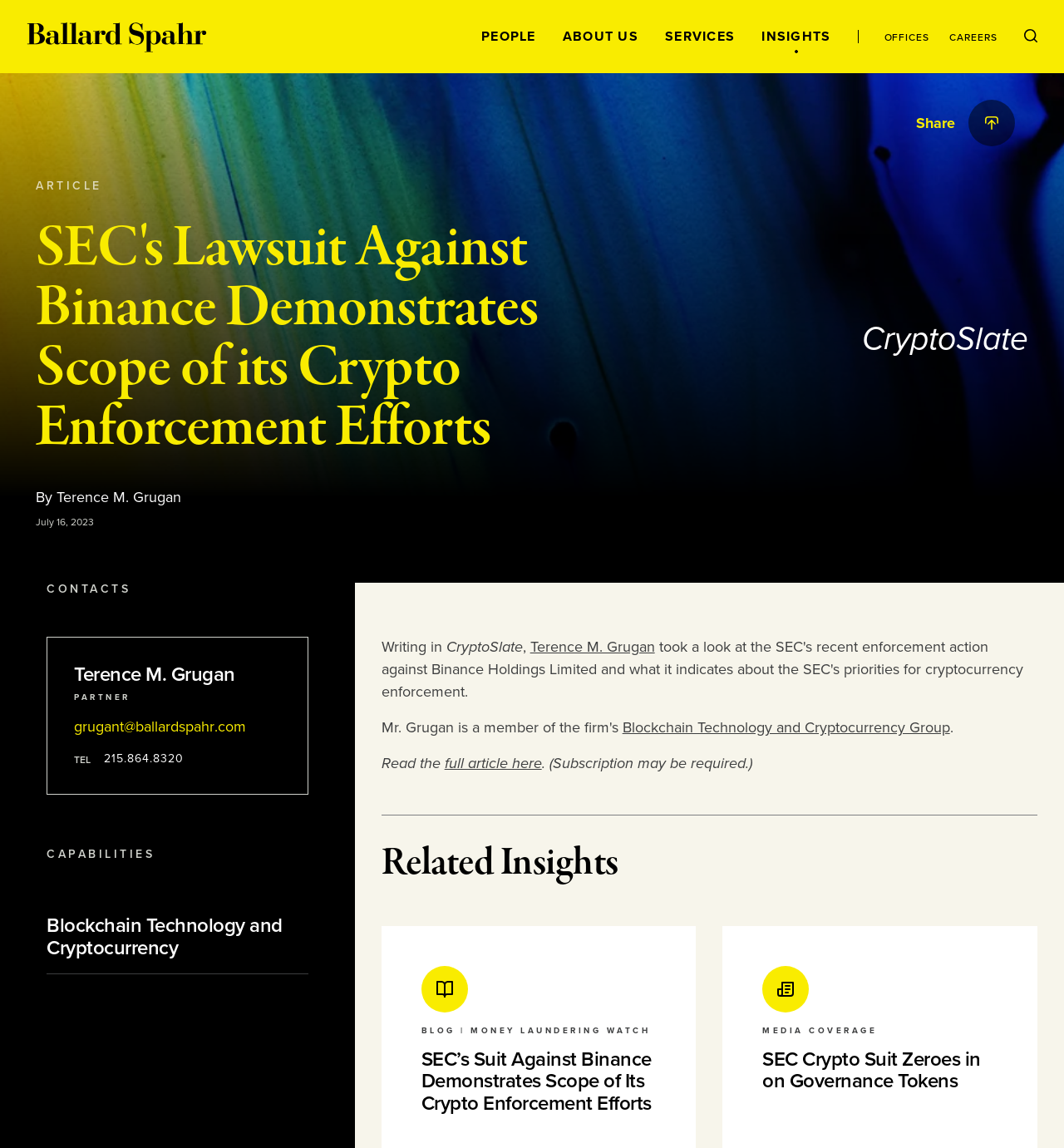Determine the bounding box coordinates of the clickable area required to perform the following instruction: "Search for something using the search menu". The coordinates should be represented as four float numbers between 0 and 1: [left, top, right, bottom].

[0.962, 0.023, 0.975, 0.041]